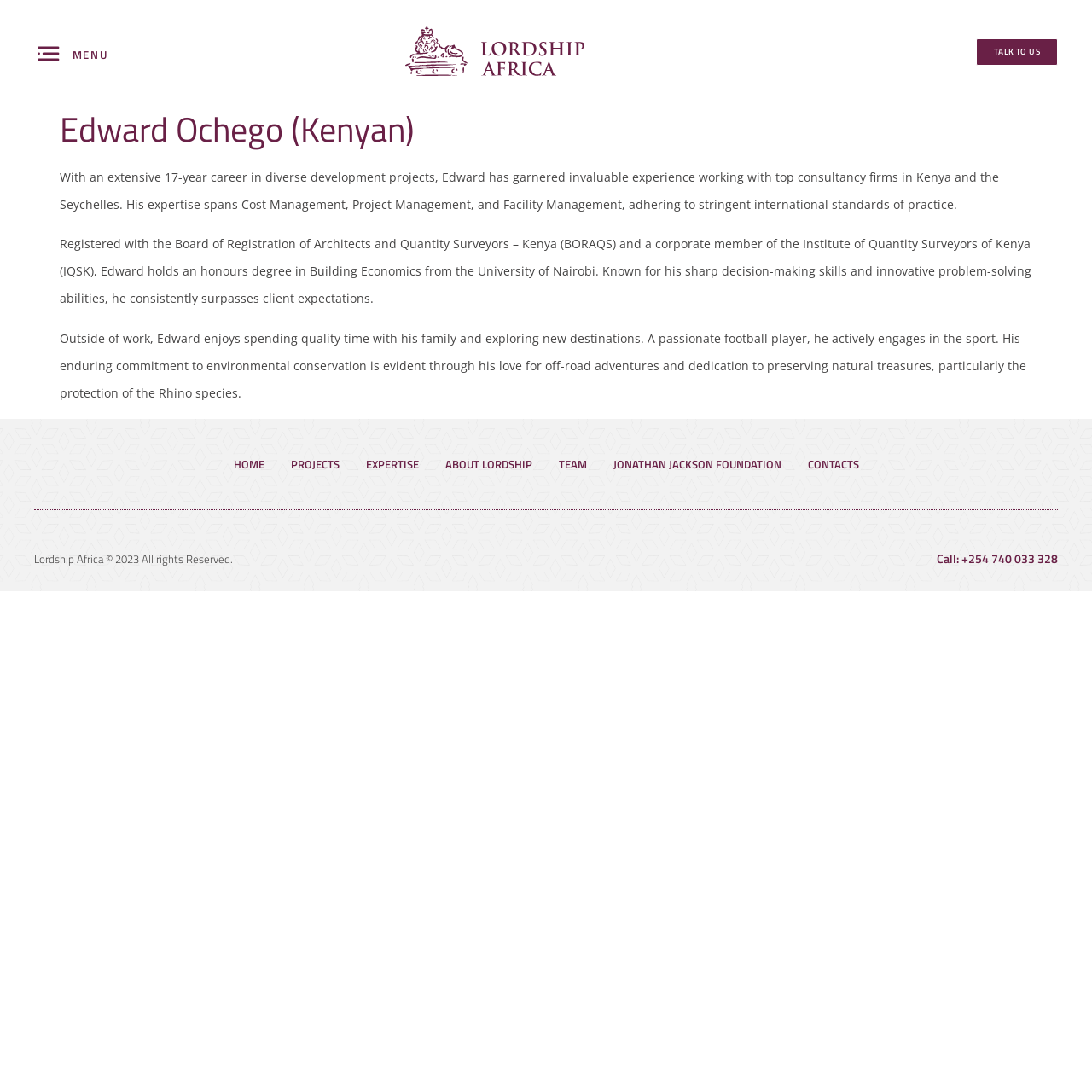Please specify the bounding box coordinates of the clickable region necessary for completing the following instruction: "Go to the HOME page". The coordinates must consist of four float numbers between 0 and 1, i.e., [left, top, right, bottom].

[0.214, 0.407, 0.242, 0.443]